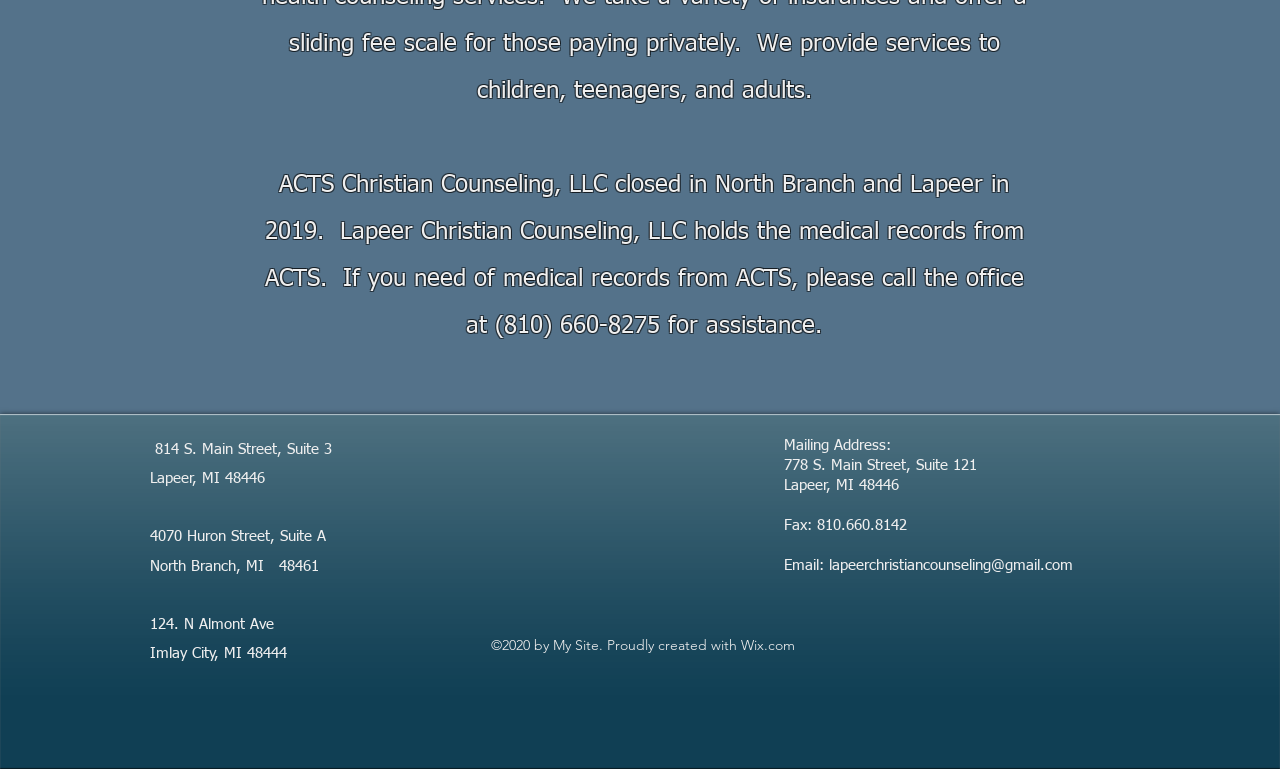What is the phone number for assistance?
Using the image as a reference, give a one-word or short phrase answer.

810-660-8275